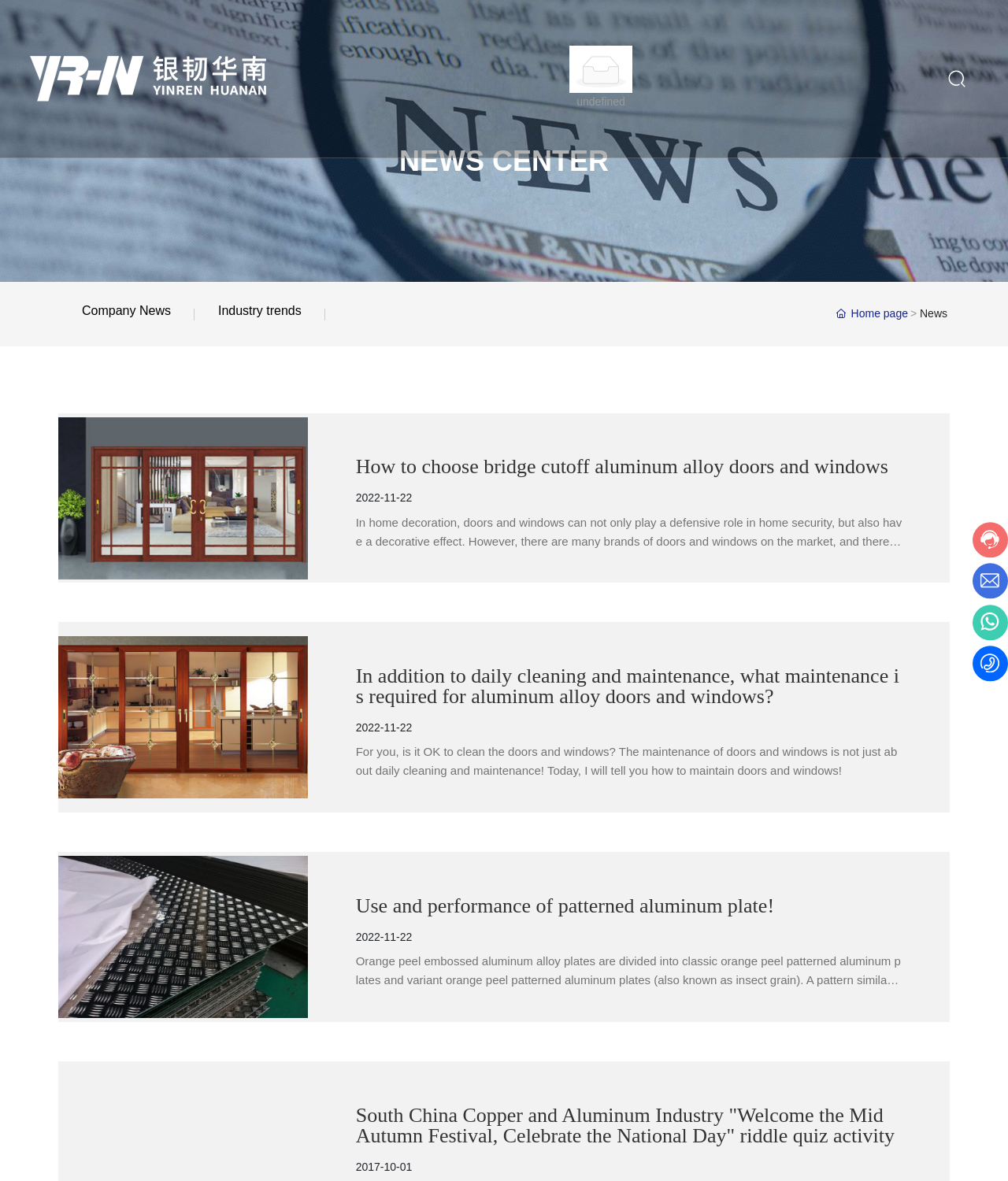Please answer the following question using a single word or phrase: 
What is the company name on the webpage?

Qingyuan Huanan Copper and Aluminum Co Ltd